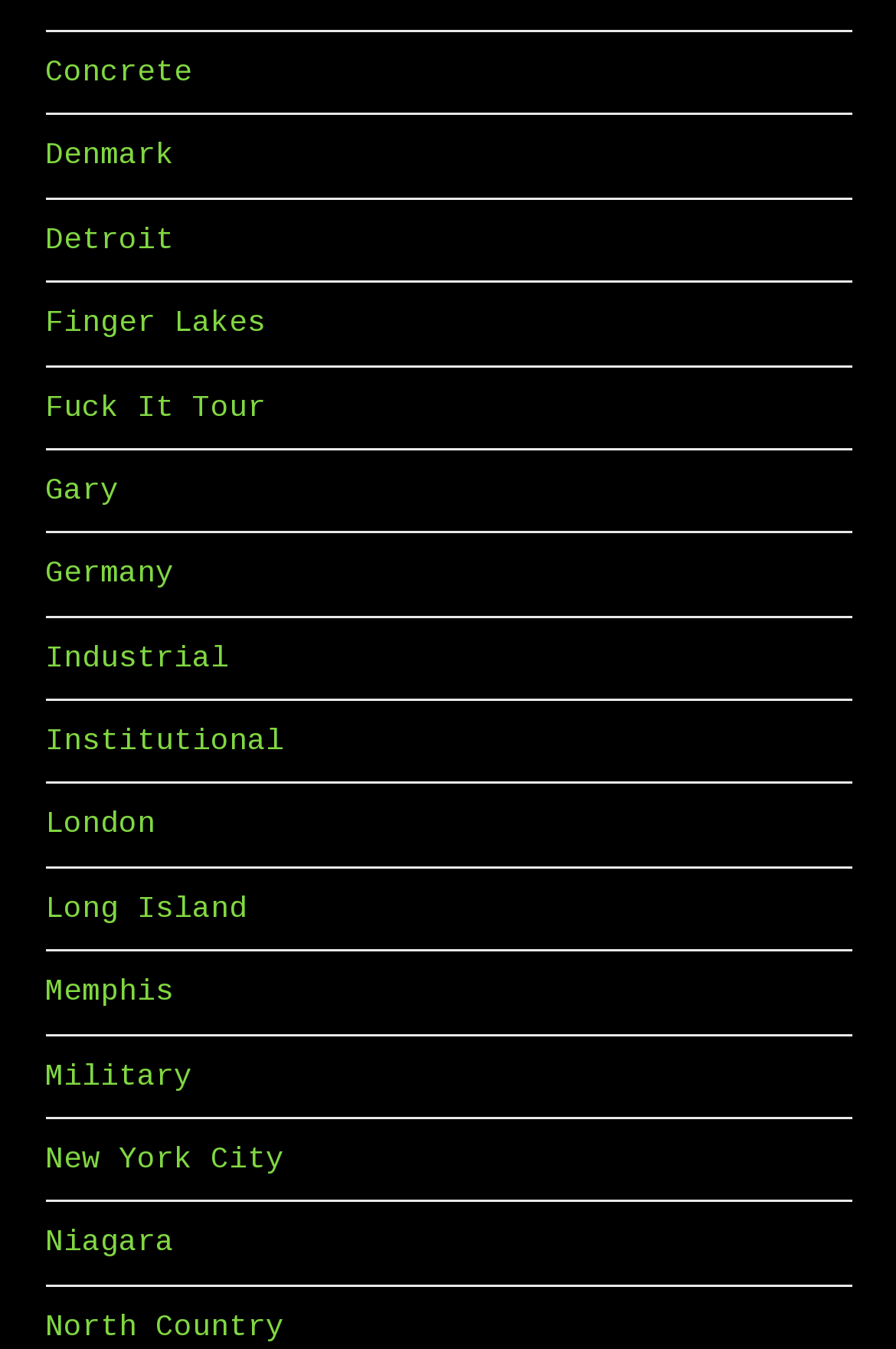Kindly determine the bounding box coordinates for the clickable area to achieve the given instruction: "explore Denmark".

[0.05, 0.103, 0.194, 0.128]